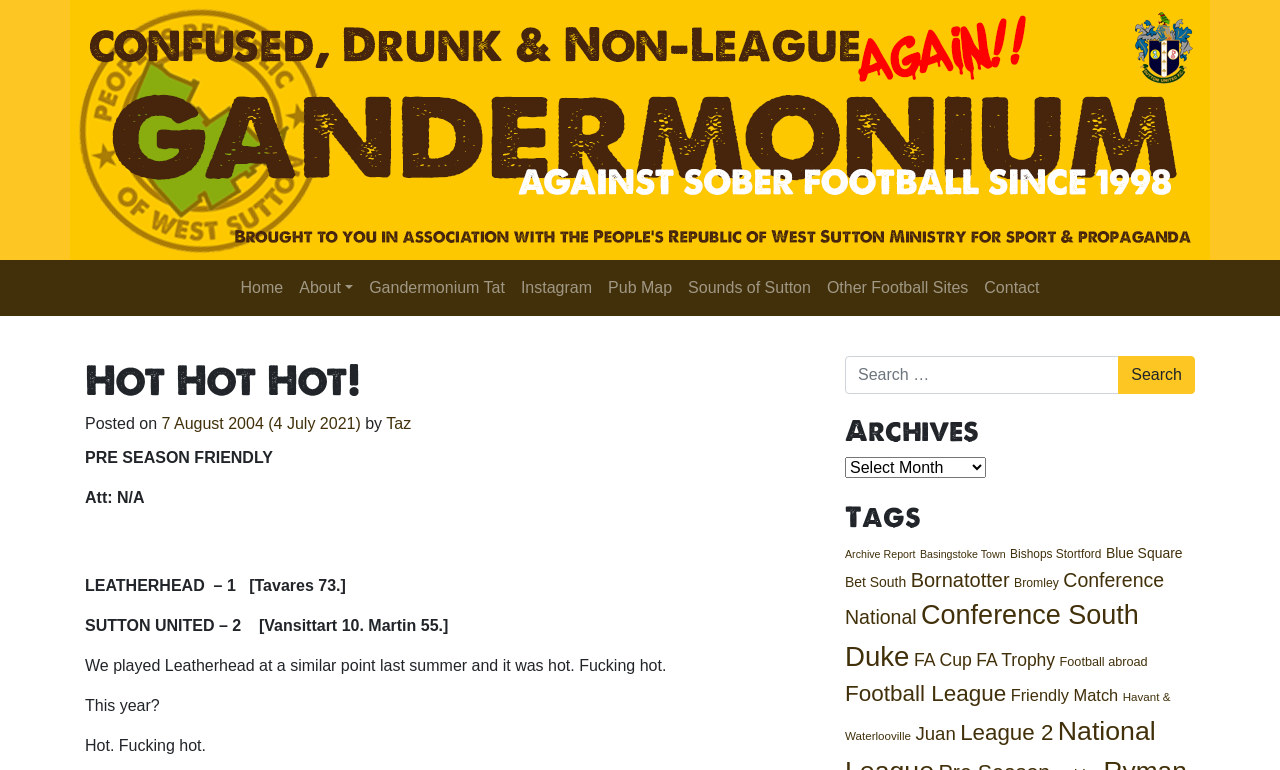What is the author of the post?
Provide a detailed and well-explained answer to the question.

The author of the post can be found in the main content area of the webpage, where it says 'Posted on 7 August 2004 (4 July 2021) by Taz'.